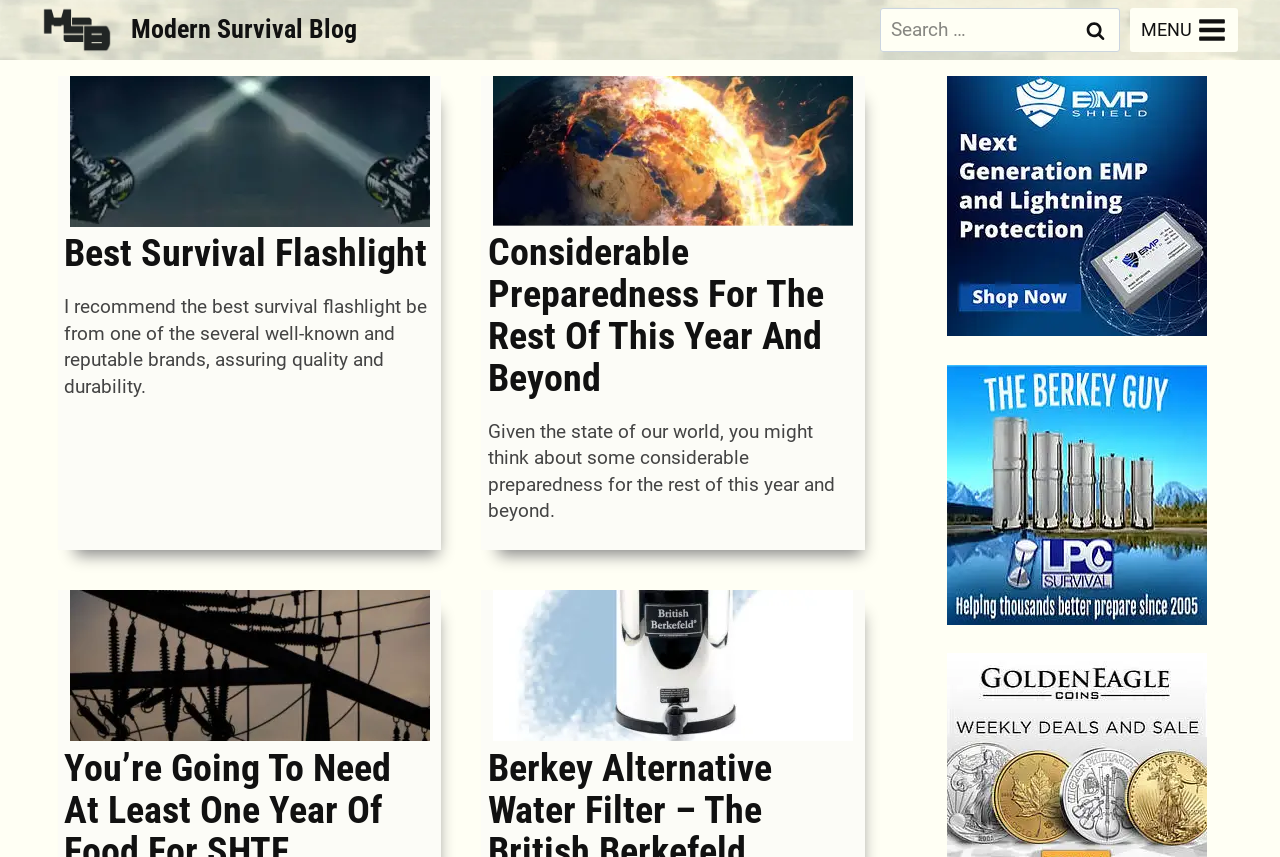Locate the bounding box coordinates of the element that should be clicked to fulfill the instruction: "Log in".

None